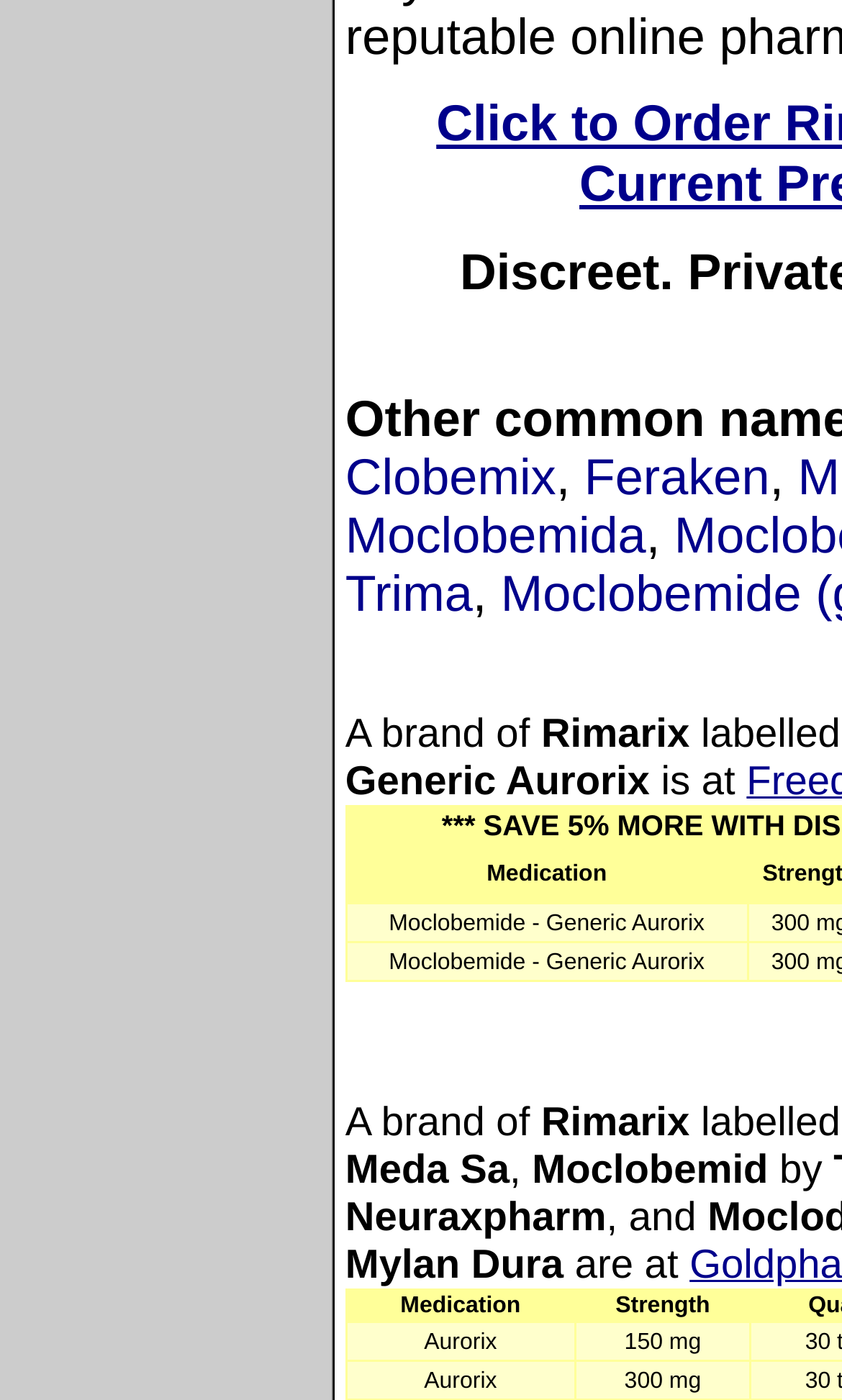Using the webpage screenshot, find the UI element described by Trima. Provide the bounding box coordinates in the format (top-left x, top-left y, bottom-right x, bottom-right y), ensuring all values are floating point numbers between 0 and 1.

[0.41, 0.404, 0.561, 0.444]